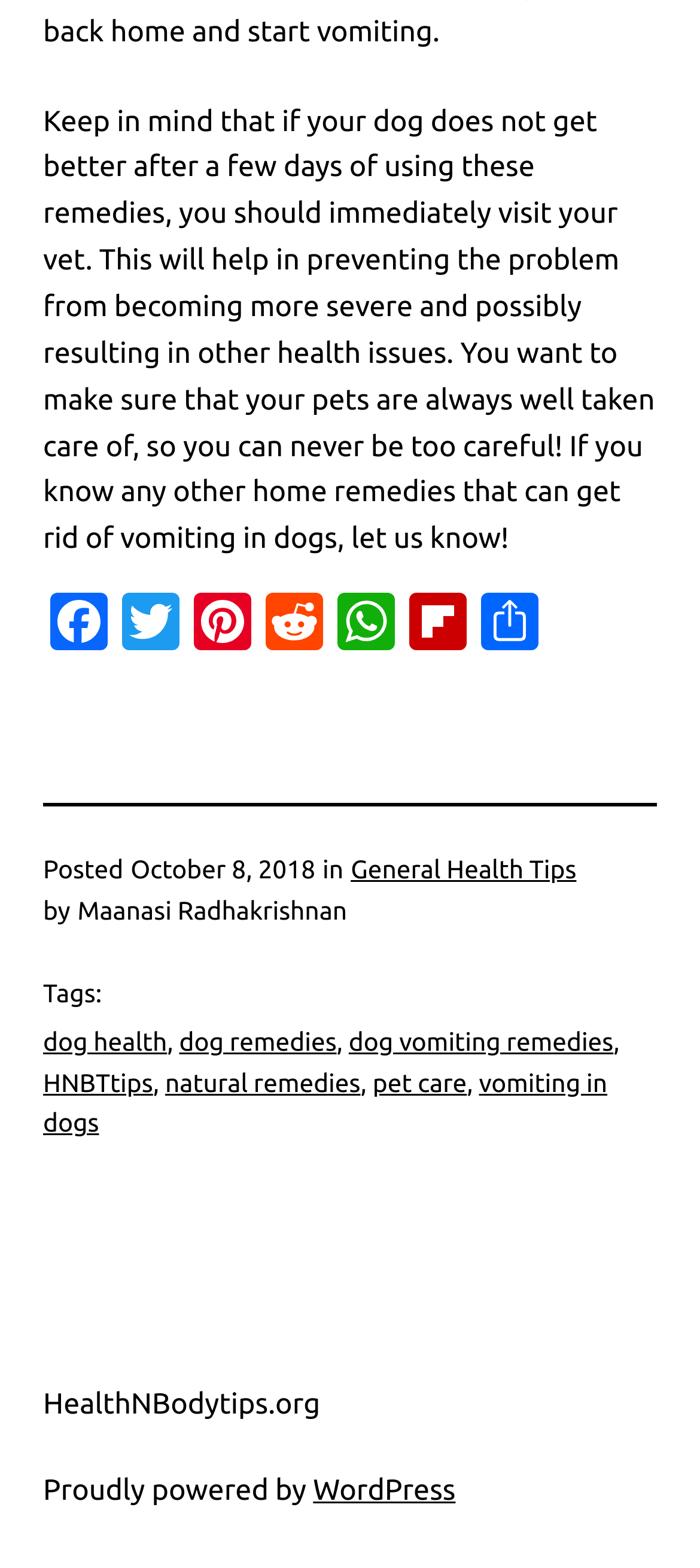What is the category of the article?
Give a single word or phrase as your answer by examining the image.

General Health Tips